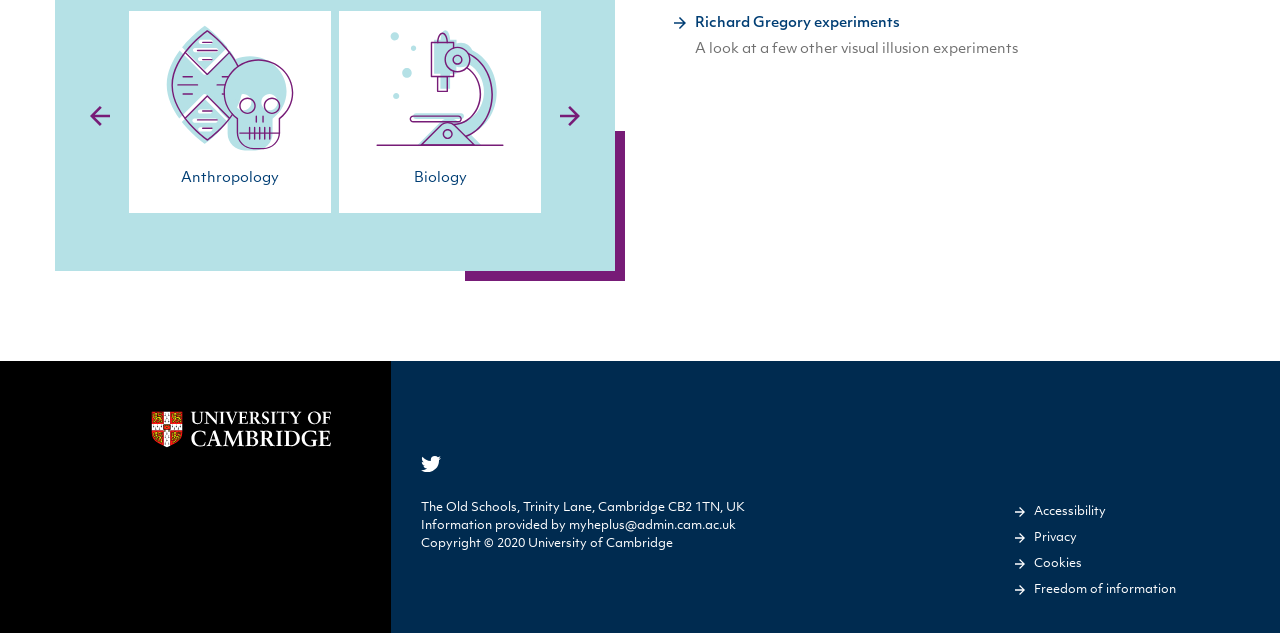Provide the bounding box coordinates of the UI element this sentence describes: "Previous".

[0.066, 0.159, 0.09, 0.206]